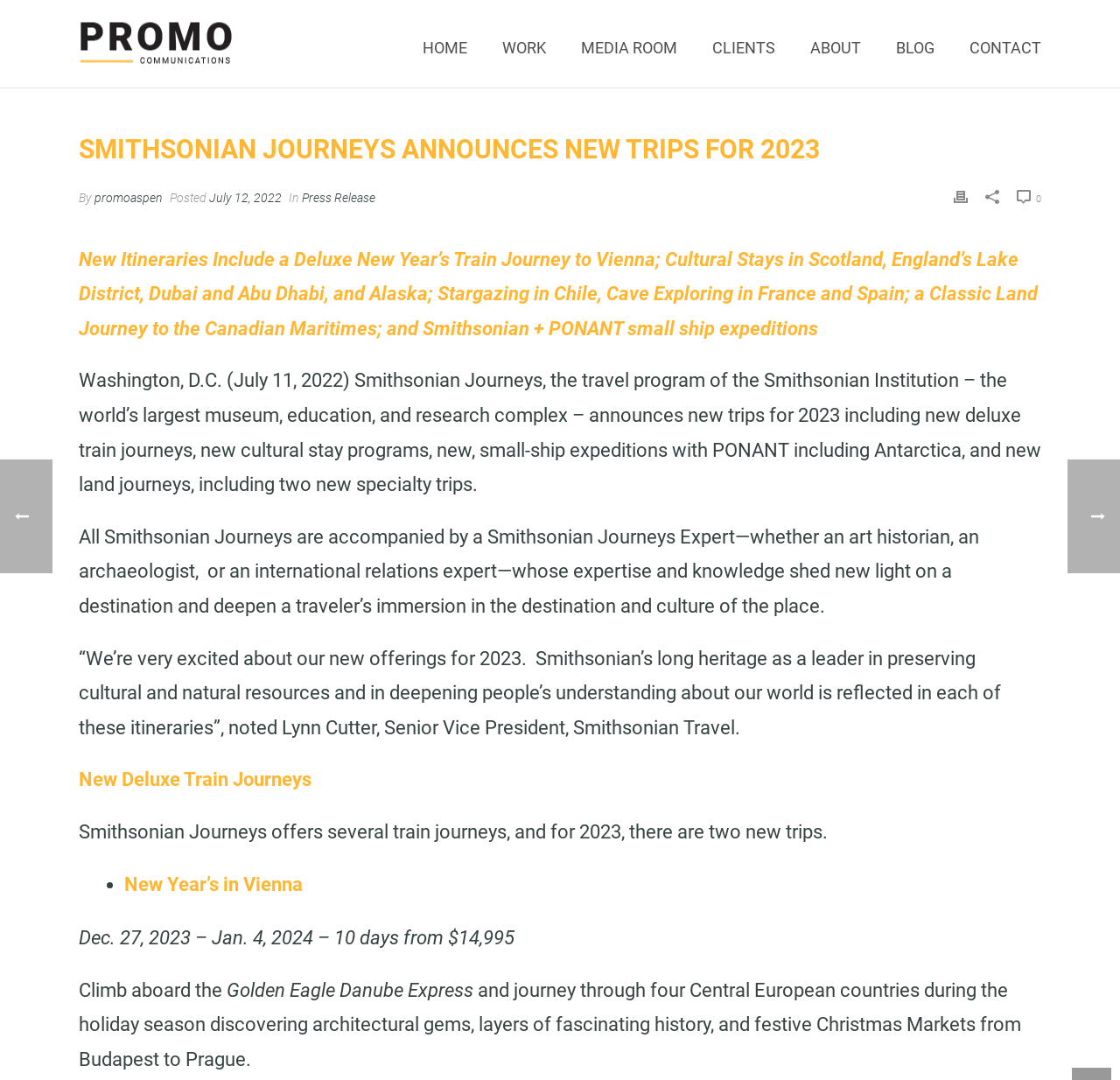Generate an in-depth caption that captures all aspects of the webpage.

The webpage is about Smithsonian Journeys announcing new trips for 2023. At the top, there are seven links: "HOME", "WORK", "MEDIA ROOM", "CLIENTS", "ABOUT", "BLOG", and "CONTACT", aligned horizontally across the page. Below these links, there is a large heading "SMITHSONIAN JOURNEYS ANNOUNCES NEW TRIPS FOR 2023" followed by a byline "By promoaspen" and a posted date "July 12, 2022". 

To the right of the posted date, there are three small icons: a share icon, a print icon, and a "0" icon. Below the heading, there is a long paragraph describing the new itineraries, including a deluxe New Year's train journey to Vienna, cultural stays in Scotland, England's Lake District, Dubai, and Abu Dhabi, and Alaska, as well as stargazing in Chile and cave exploring in France and Spain.

The main content of the page is divided into sections. The first section describes the new trips, including deluxe train journeys, cultural stay programs, small-ship expeditions with PONANT, and land journeys. The second section highlights the expertise of Smithsonian Journeys Experts who accompany travelers on these trips. 

The third section features a quote from Lynn Cutter, Senior Vice President of Smithsonian Travel, expressing excitement about the new offerings for 2023. The fourth section focuses on new deluxe train journeys, including two new trips. The first trip is a New Year's in Vienna journey from December 27, 2023, to January 4, 2024, which costs $14,995 for 10 days. This trip takes travelers on the Golden Eagle Danube Express through four Central European countries during the holiday season.

Throughout the page, there are several images, including two small icons at the top and bottom of the page, and a larger image in the middle of the page.